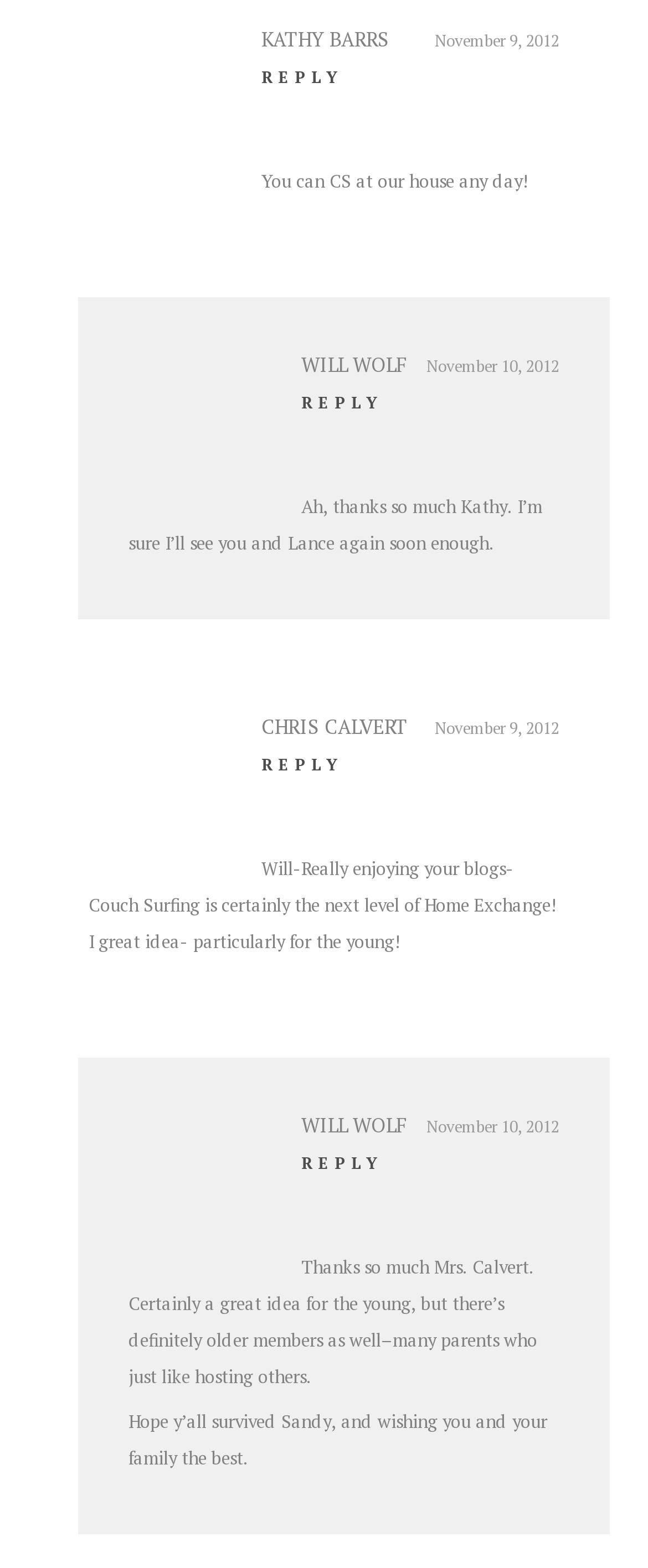Identify the bounding box coordinates of the area that should be clicked in order to complete the given instruction: "Explore careers in technology". The bounding box coordinates should be four float numbers between 0 and 1, i.e., [left, top, right, bottom].

None